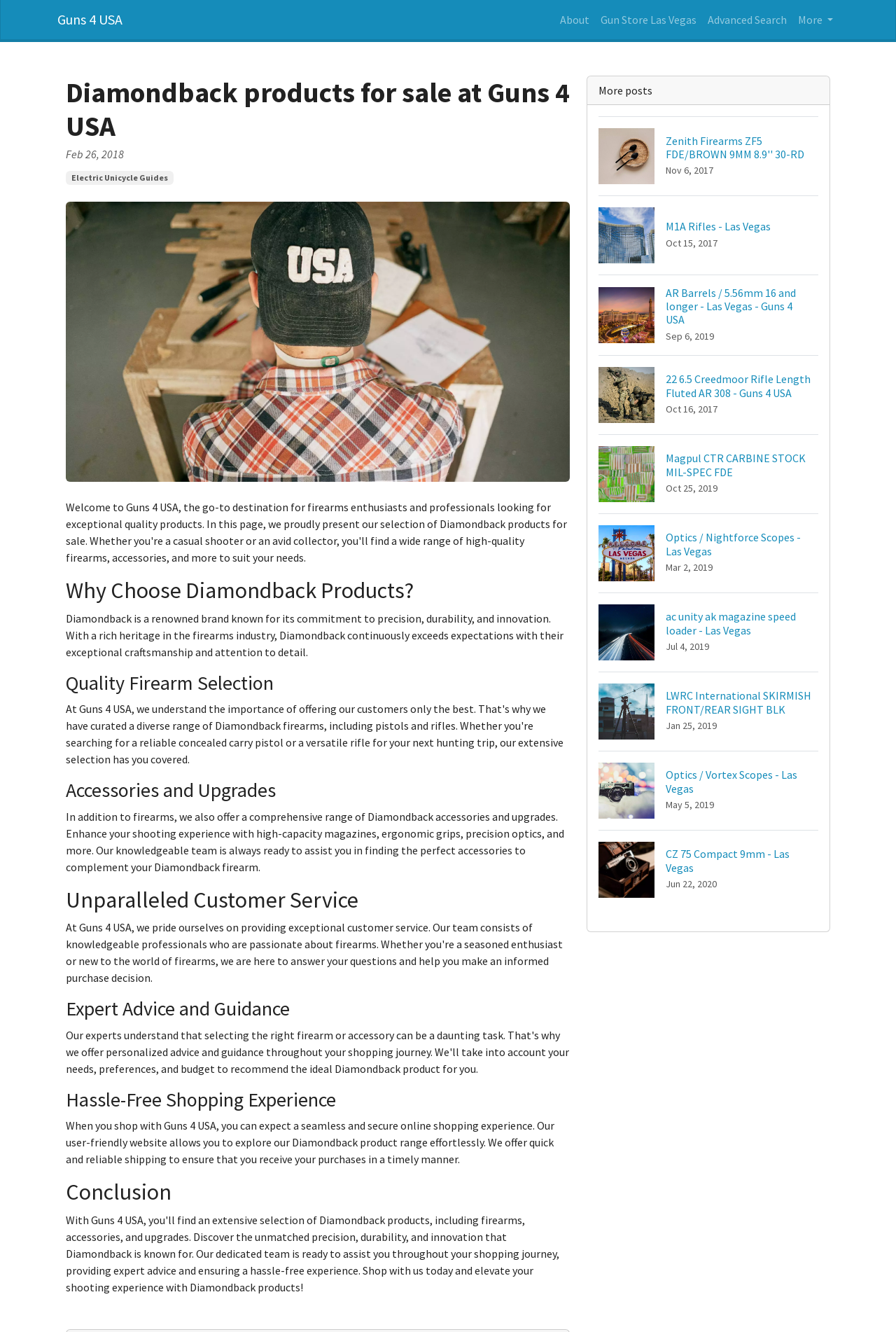Generate a thorough description of the webpage.

The webpage is about Diamondback products for sale at Guns 4 USA. At the top, there is a navigation bar with links to "Guns 4 USA", "About", "Gun Store Las Vegas", "Advanced Search", and a "More" button. 

Below the navigation bar, there is a main article section that takes up most of the page. The article has a heading "Diamondback products for sale at Guns 4 USA" and a subheading "Feb 26, 2018". There is also a link to "Electric Unicycle Guides" and an image below the heading. 

The article is divided into several sections, including "Why Choose Diamondback Products?", "Quality Firearm Selection", "Accessories and Upgrades", "Unparalleled Customer Service", "Expert Advice and Guidance", "Hassle-Free Shopping Experience", and "Conclusion". Each section has a heading and a brief description.

To the right of the article, there is a section with multiple links to different products, including firearms and accessories. Each link has an image and a heading describing the product. There are 7 products listed, including "Zenith Firearms ZF5 FDE/BROWN 9MM 8.9'' 30-RD", "M1A Rifles - Las Vegas", "AR Barrels / 5.56mm 16 and longer - Las Vegas - Guns 4 USA", and others.